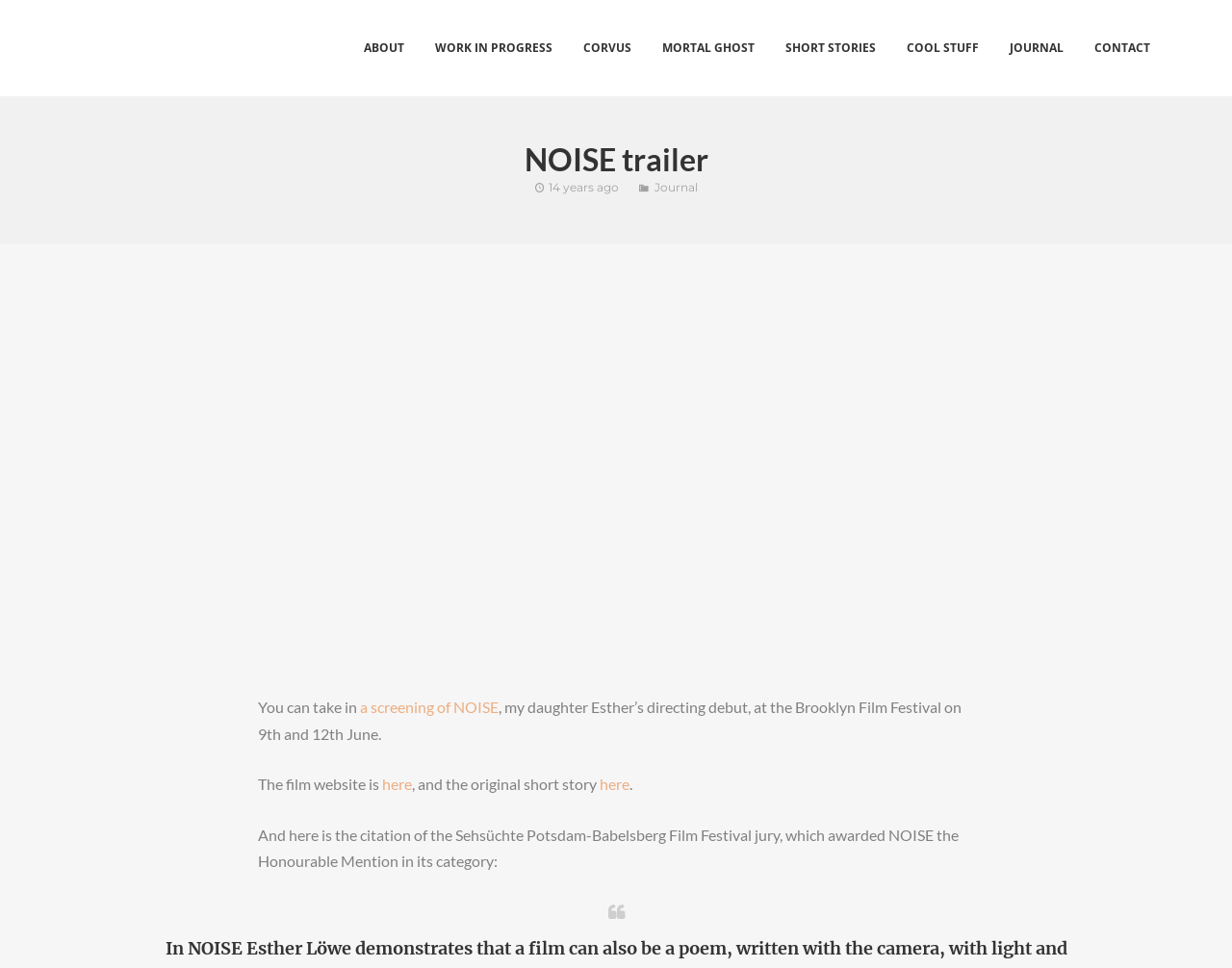Please locate the bounding box coordinates of the element that needs to be clicked to achieve the following instruction: "visit the film website". The coordinates should be four float numbers between 0 and 1, i.e., [left, top, right, bottom].

[0.31, 0.801, 0.334, 0.819]